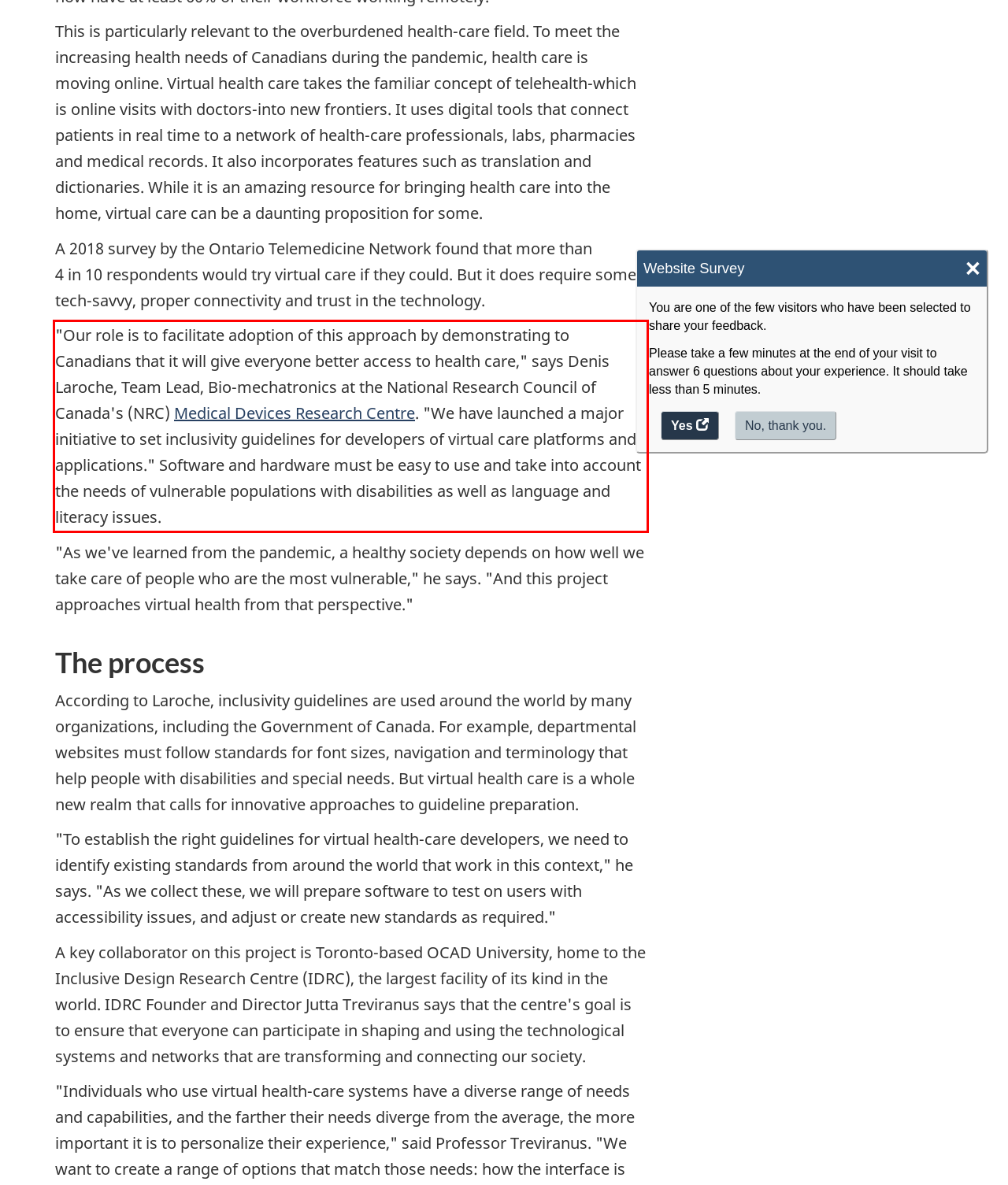Identify and transcribe the text content enclosed by the red bounding box in the given screenshot.

"Our role is to facilitate adoption of this approach by demonstrating to Canadians that it will give everyone better access to health care," says Denis Laroche, Team Lead, Bio‑mechatronics at the National Research Council of Canada's (NRC) Medical Devices Research Centre. "We have launched a major initiative to set inclusivity guidelines for developers of virtual care platforms and applications." Software and hardware must be easy to use and take into account the needs of vulnerable populations with disabilities as well as language and literacy issues.